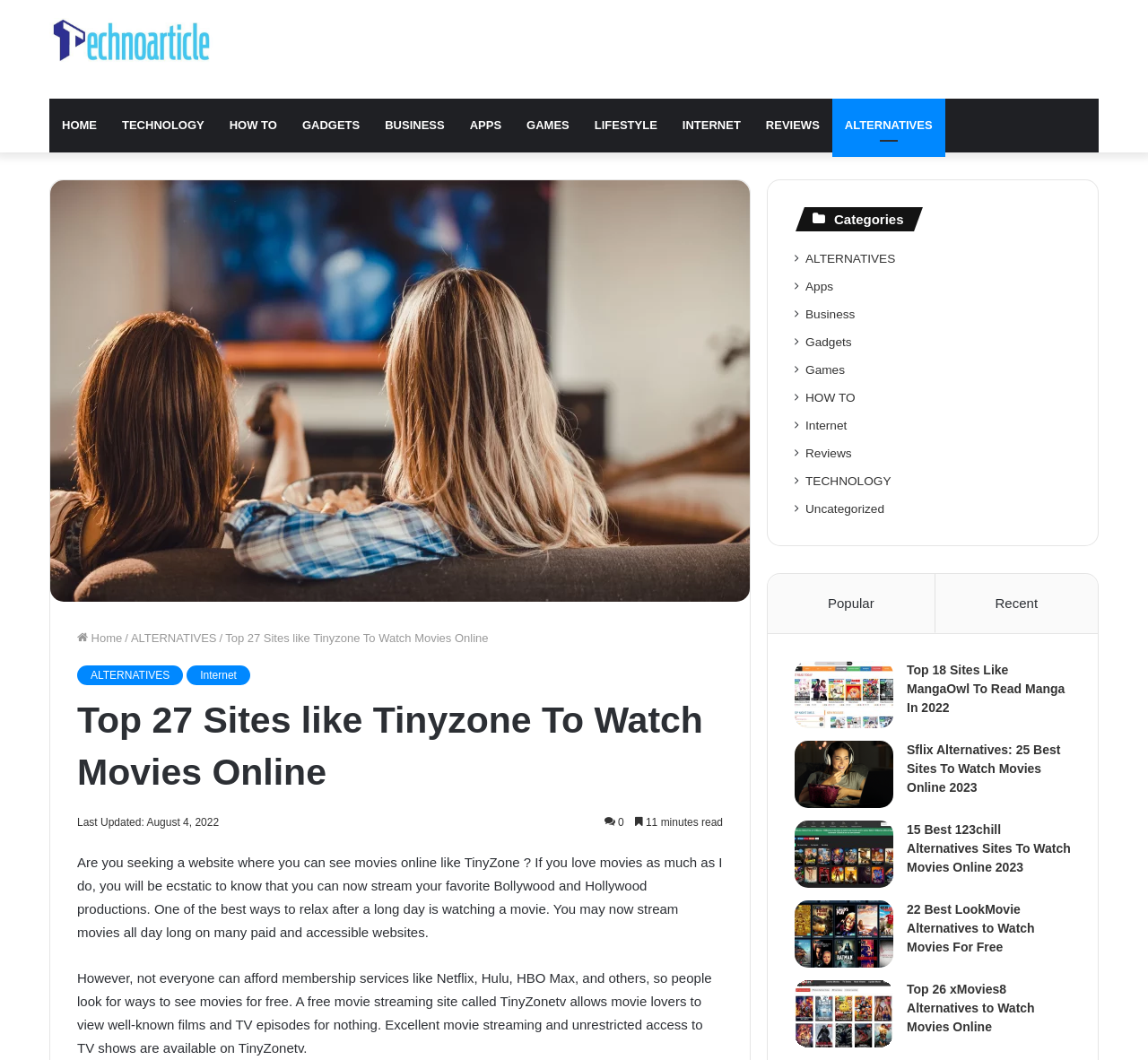What is the title of the main article on this webpage?
Look at the screenshot and provide an in-depth answer.

The main article on this webpage has a title that indicates it will provide a list of 27 alternative websites to TinyZone for watching movies online. This title is prominently displayed at the top of the webpage and is accompanied by a brief description of the article's content.